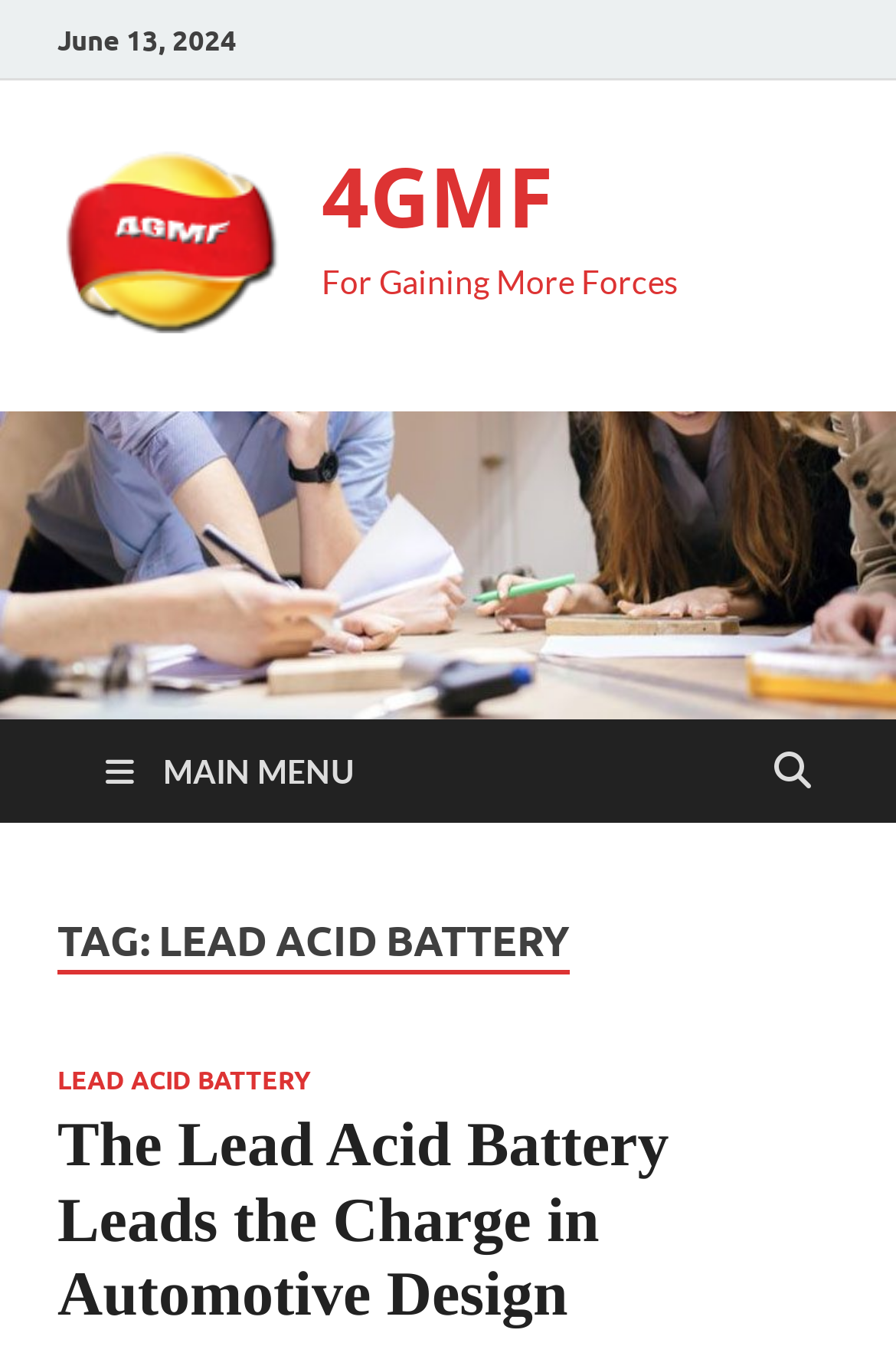From the webpage screenshot, predict the bounding box of the UI element that matches this description: "Lead Acid Battery".

[0.064, 0.784, 0.346, 0.808]